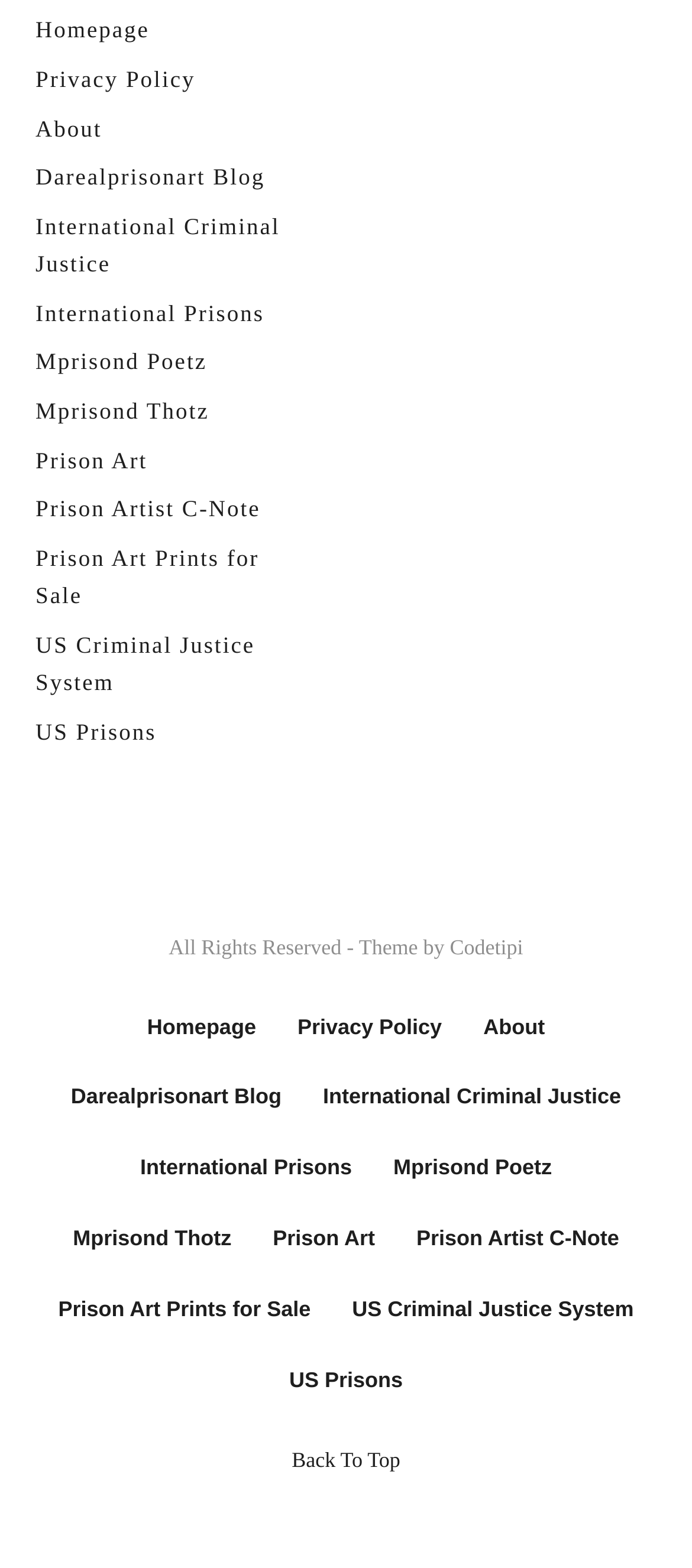Can you find the bounding box coordinates for the element to click on to achieve the instruction: "go back to top"?

[0.422, 0.921, 0.578, 0.943]